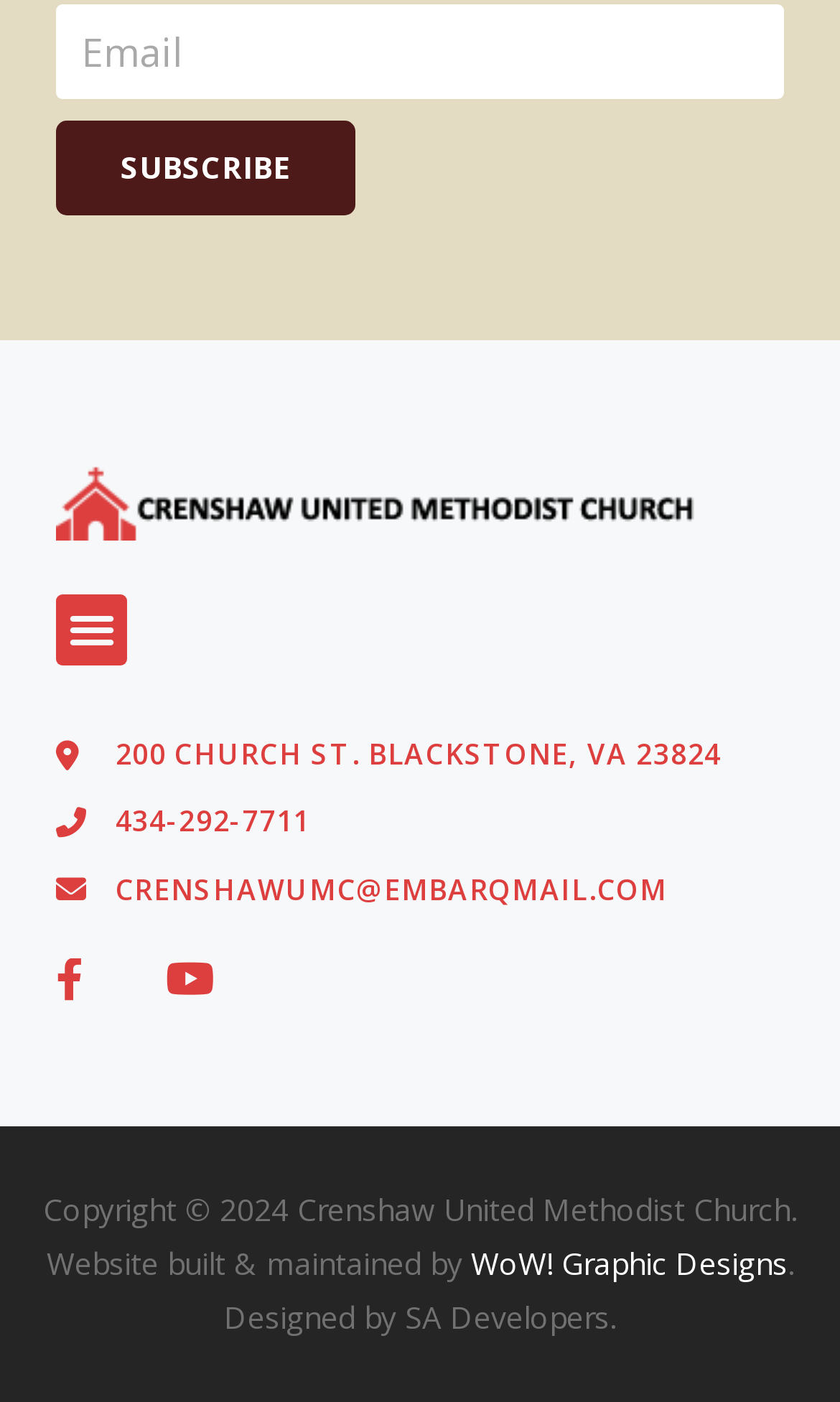Locate the bounding box coordinates of the clickable part needed for the task: "Subscribe to newsletter".

[0.067, 0.086, 0.424, 0.153]